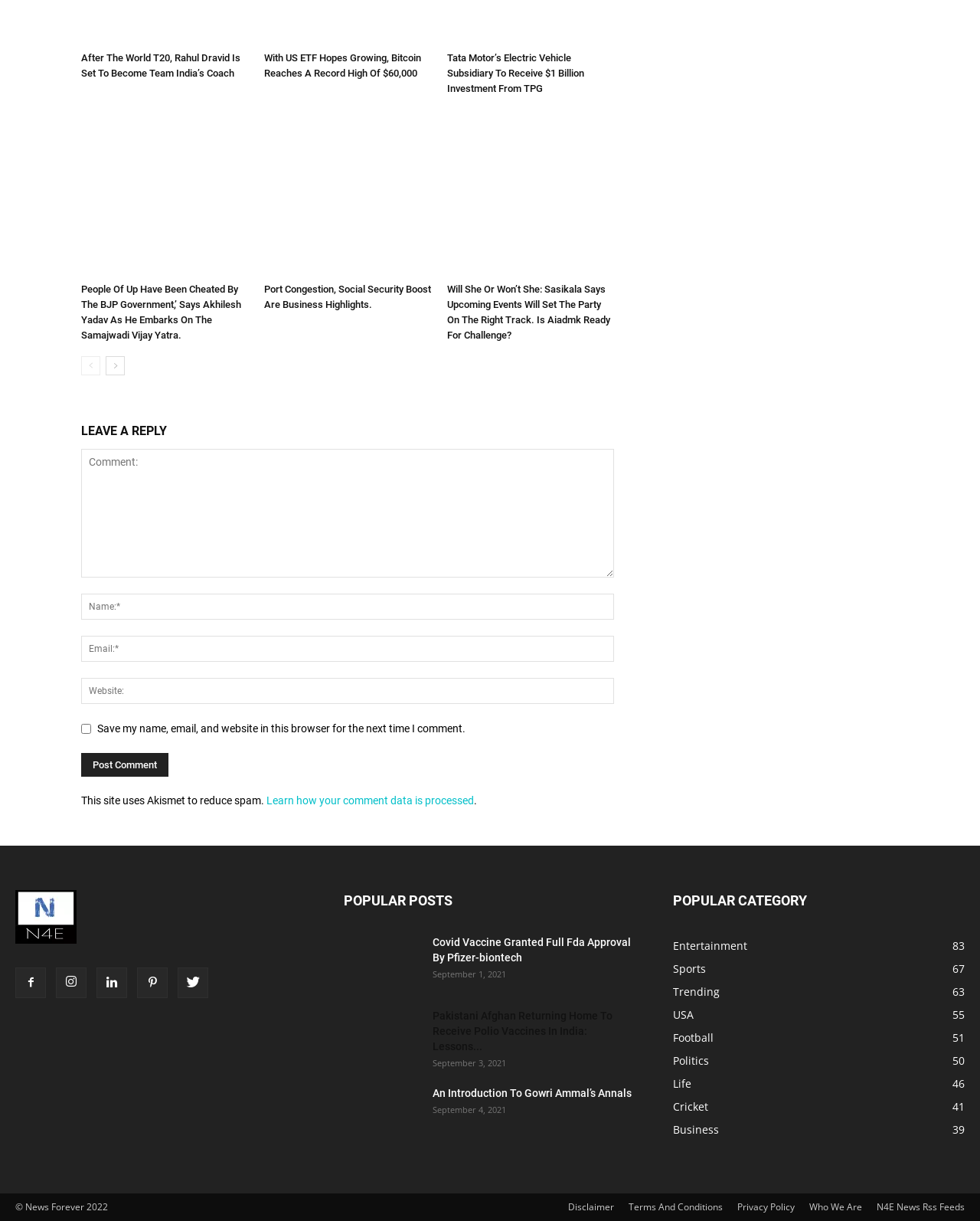What is the category with the most posts?
Please describe in detail the information shown in the image to answer the question.

The webpage has a section titled 'POPULAR CATEGORY' which displays the number of posts in each category. The category with the most posts is Entertainment with 83 posts.